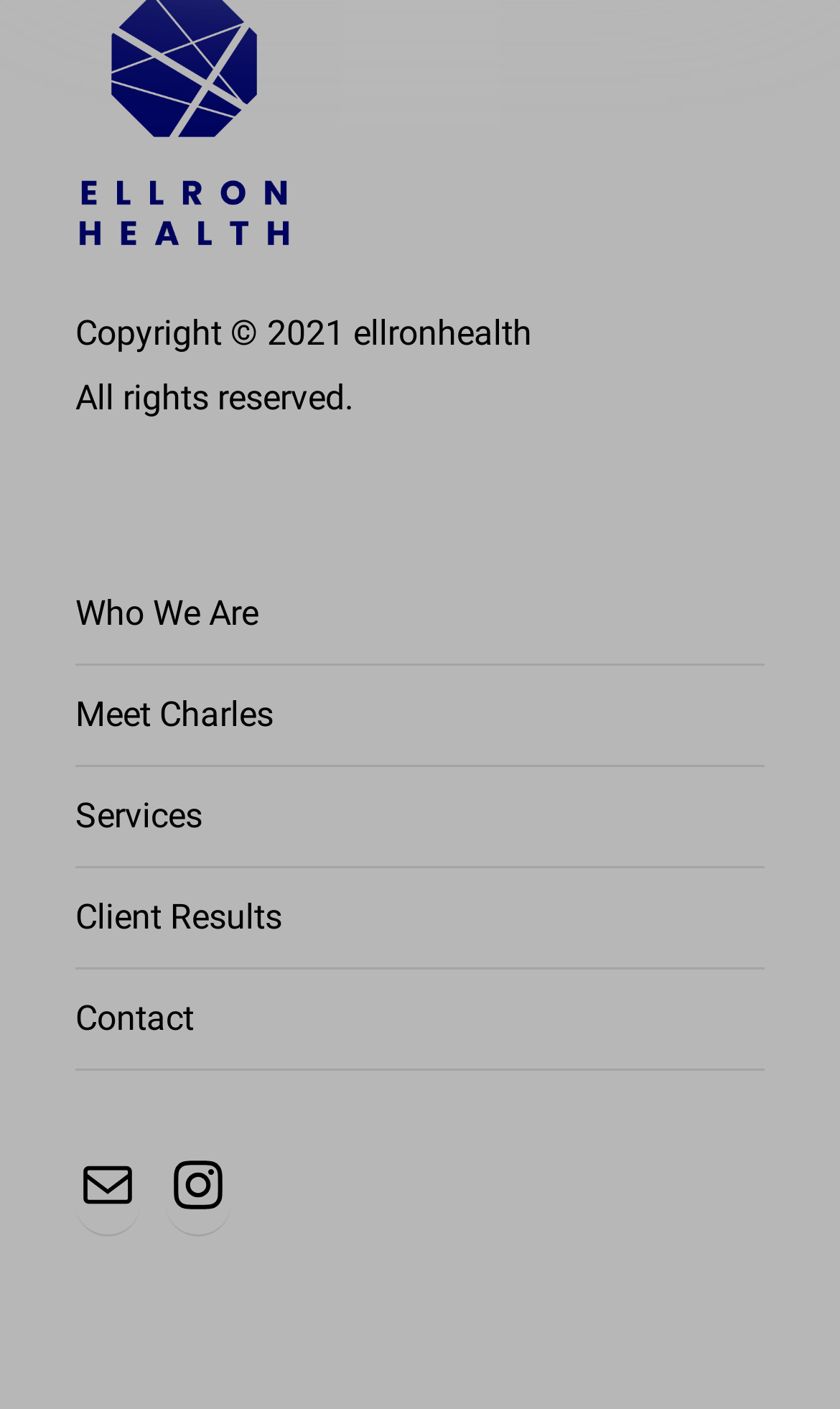Locate the UI element that matches the description Meet Charles in the webpage screenshot. Return the bounding box coordinates in the format (top-left x, top-left y, bottom-right x, bottom-right y), with values ranging from 0 to 1.

[0.09, 0.473, 0.91, 0.543]